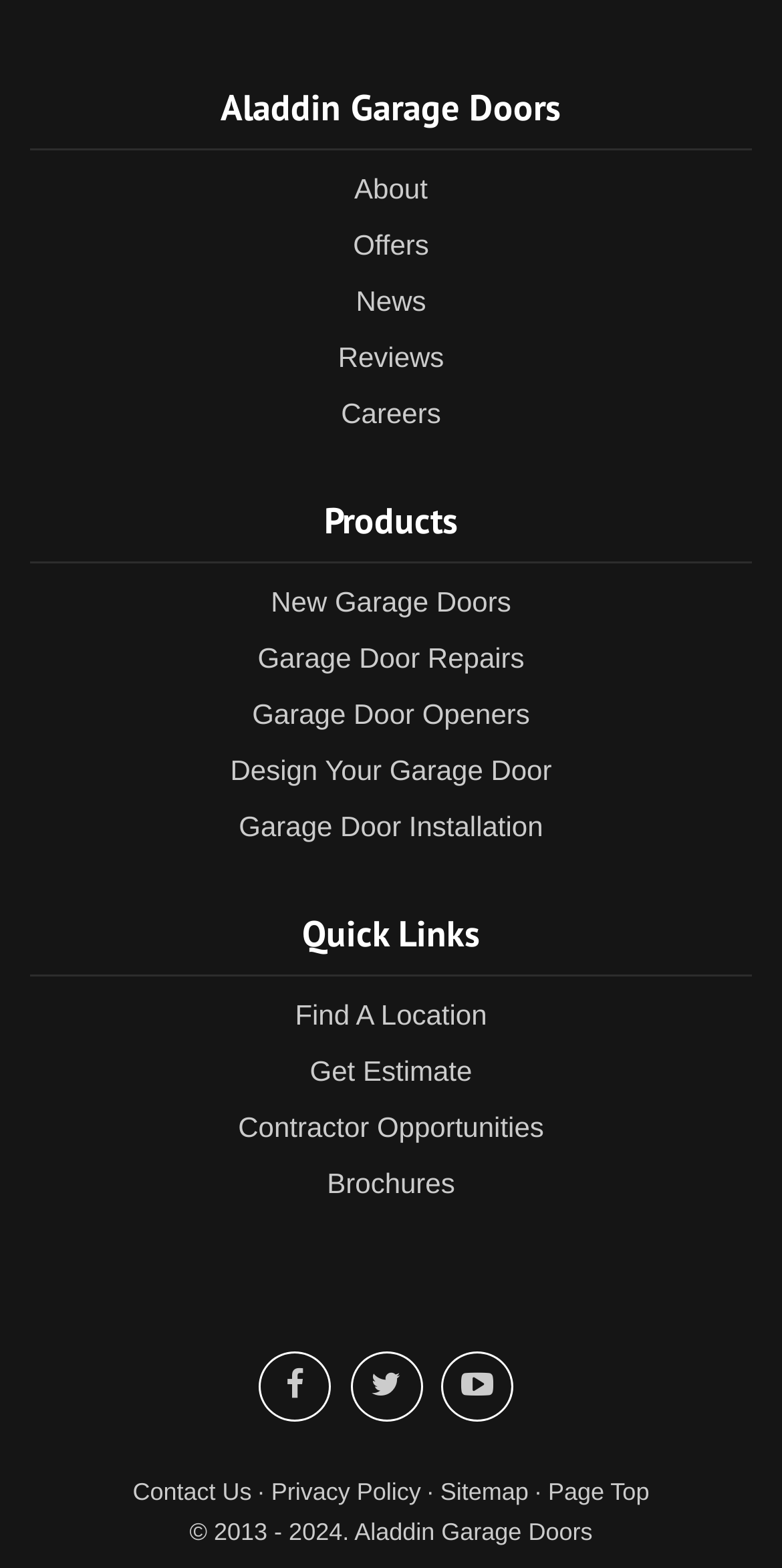What types of products does the company offer?
Using the visual information, answer the question in a single word or phrase.

Garage doors and openers